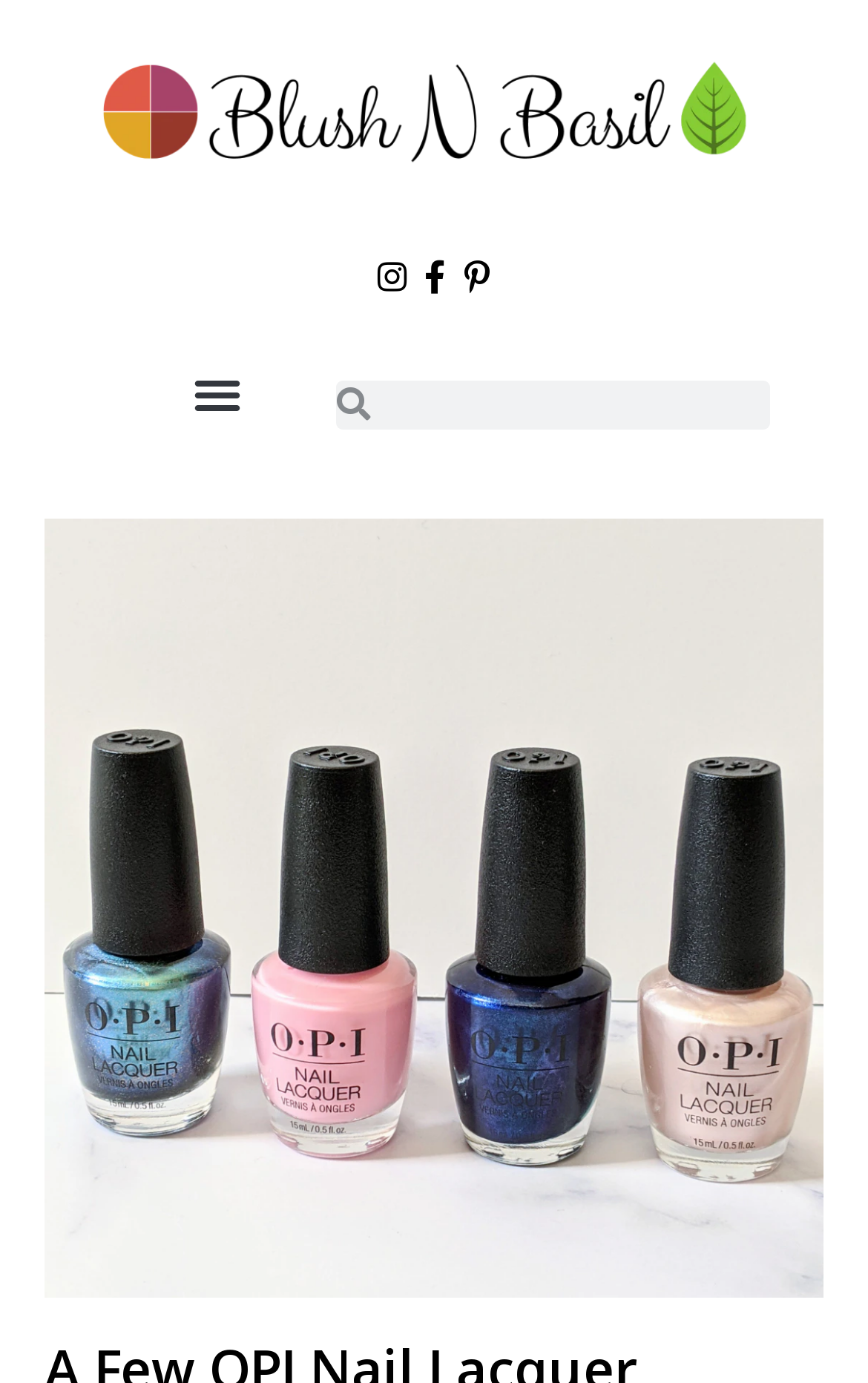What is the purpose of the button at the top right corner?
Respond with a short answer, either a single word or a phrase, based on the image.

Menu Toggle